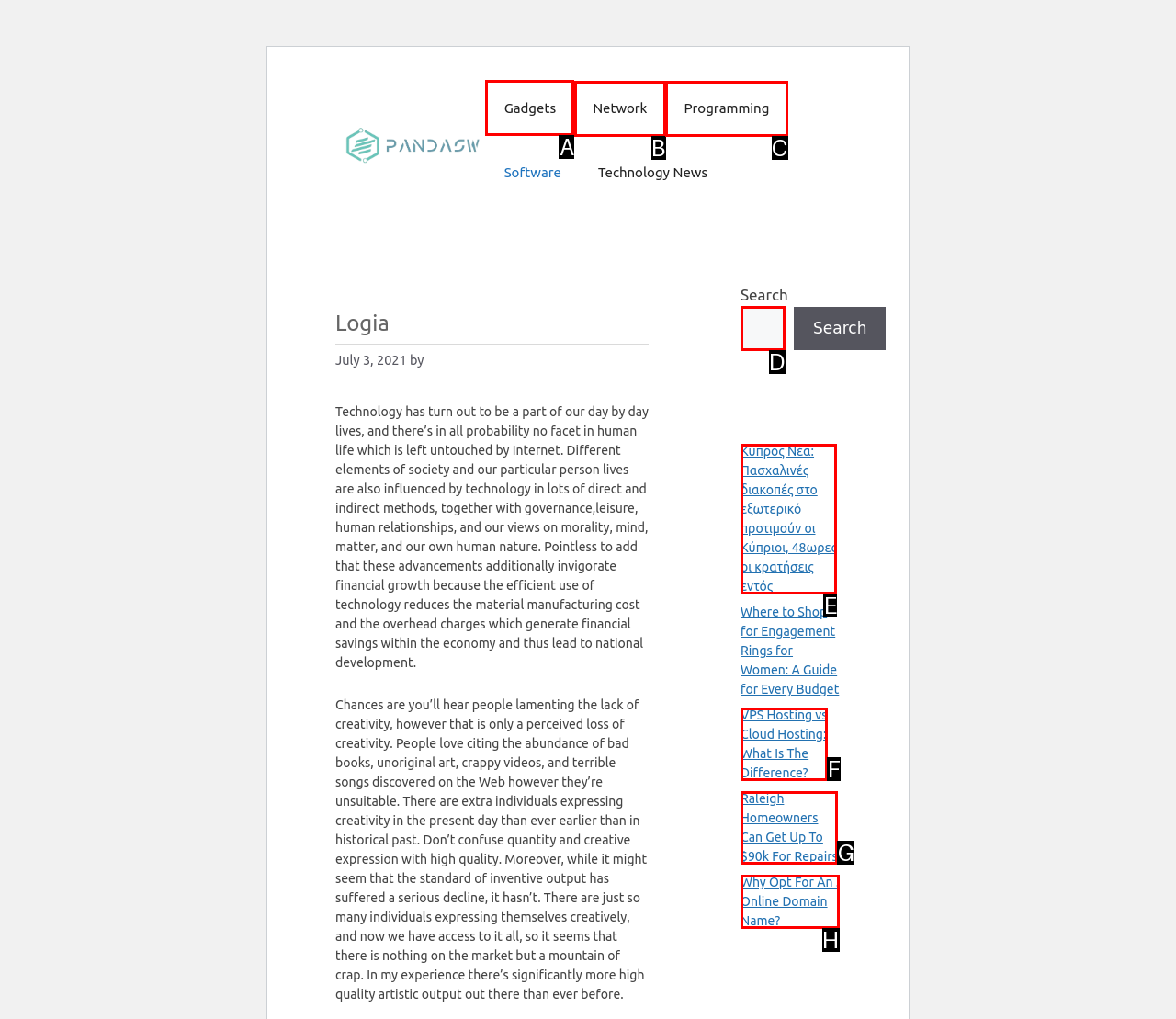Indicate the HTML element to be clicked to accomplish this task: Go to 'Gadgets' Respond using the letter of the correct option.

A